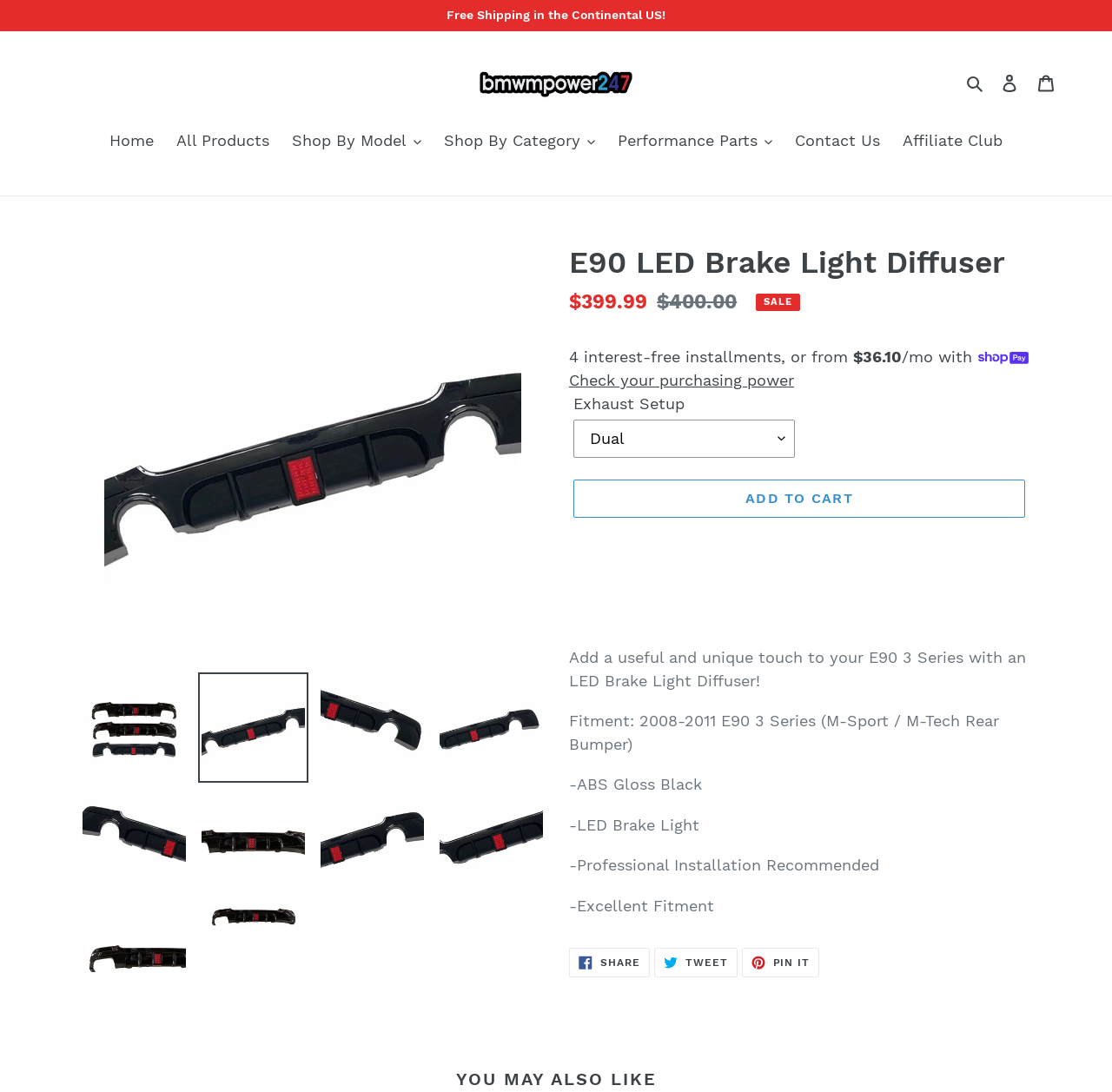Give a comprehensive overview of the webpage, including key elements.

This webpage is an e-commerce product page for an E90 LED Brake Light Diffuser. At the top, there is an announcement section with a message "Free Shipping in the Continental US!" and a logo of the website "bmwmpower247" with a search bar and login/cart links to the right. Below this section, there is a navigation menu with links to "Home", "All Products", "Shop By Model", "Shop By Category", "Performance Parts", "Contact Us", and "Affiliate Club".

The main product section is located in the middle of the page, featuring a large image of the E90 LED Brake Light Diffuser. Below the image, there are multiple links to load the image into a gallery viewer. The product title "E90 LED Brake Light Diffuser" is displayed in a heading, followed by a description list with sale price, regular price, and a call-to-action button to add the product to the cart.

To the right of the product image, there is a section with product details, including a description of the product, its fitment, and features. There are also social media links to share the product on Facebook, Twitter, and Pinterest.

At the bottom of the page, there is a section titled "YOU MAY ALSO LIKE", which suggests other related products.